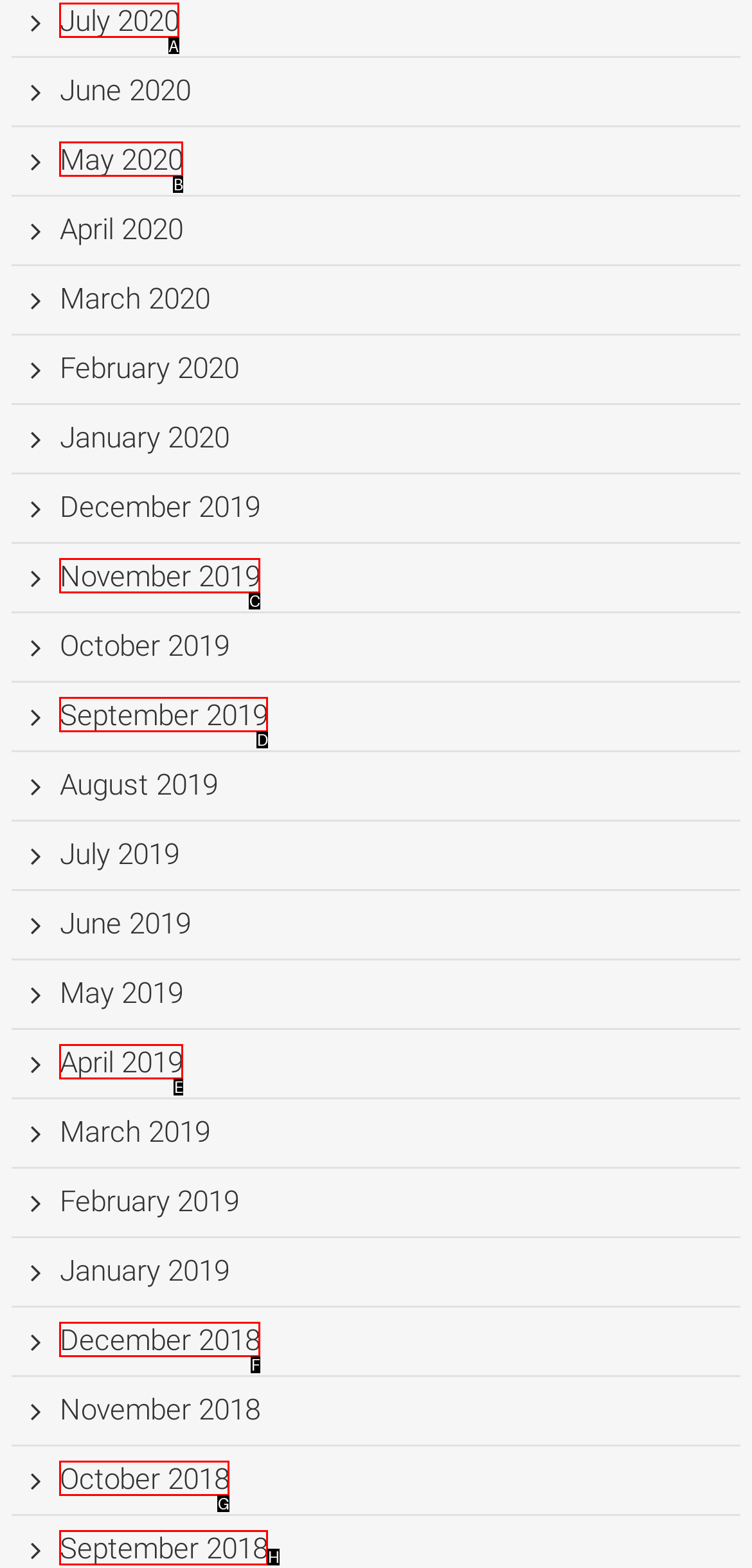Tell me which letter corresponds to the UI element that should be clicked to fulfill this instruction: view July 2020
Answer using the letter of the chosen option directly.

A